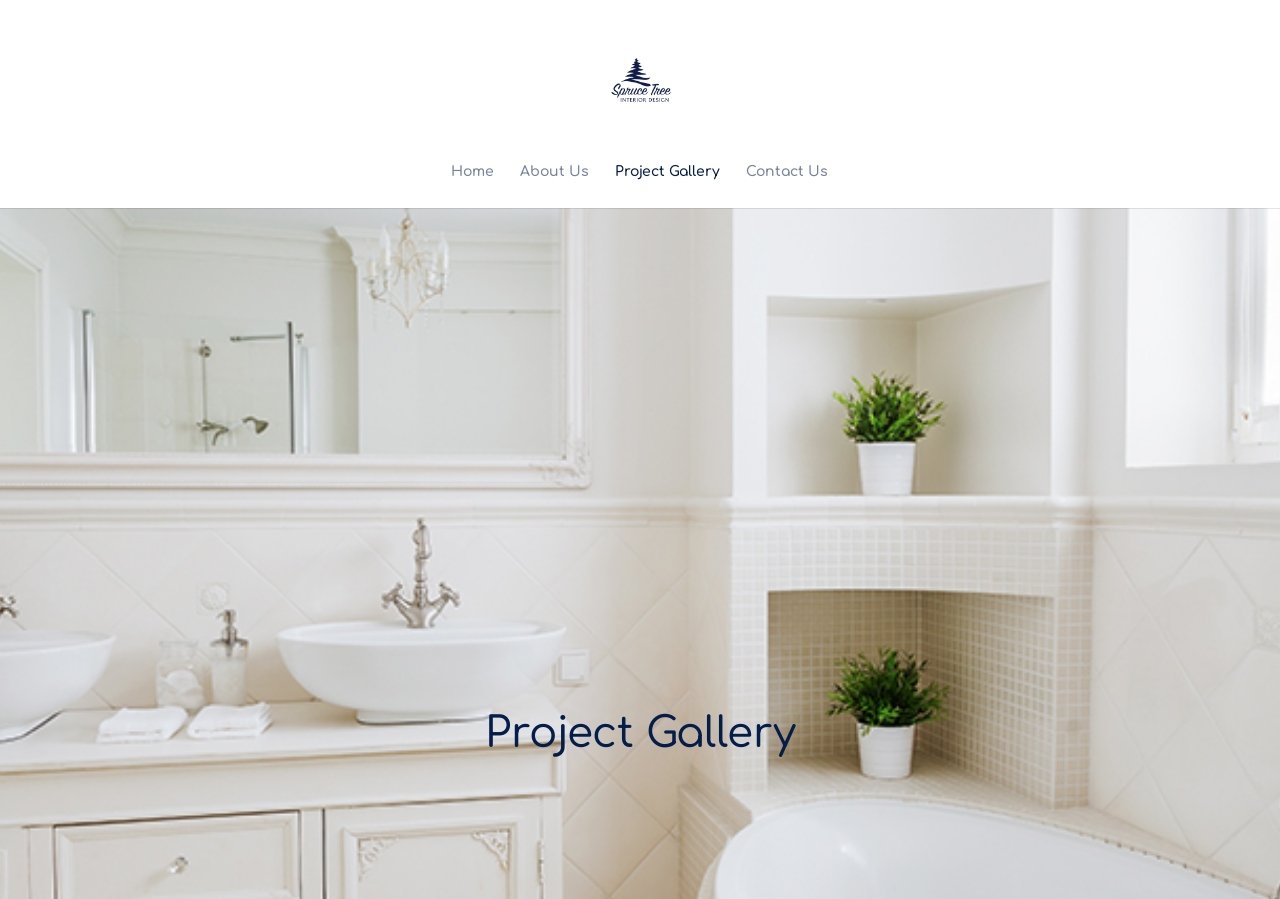Given the webpage screenshot, identify the bounding box of the UI element that matches this description: "Project Gallery".

[0.48, 0.184, 0.562, 0.231]